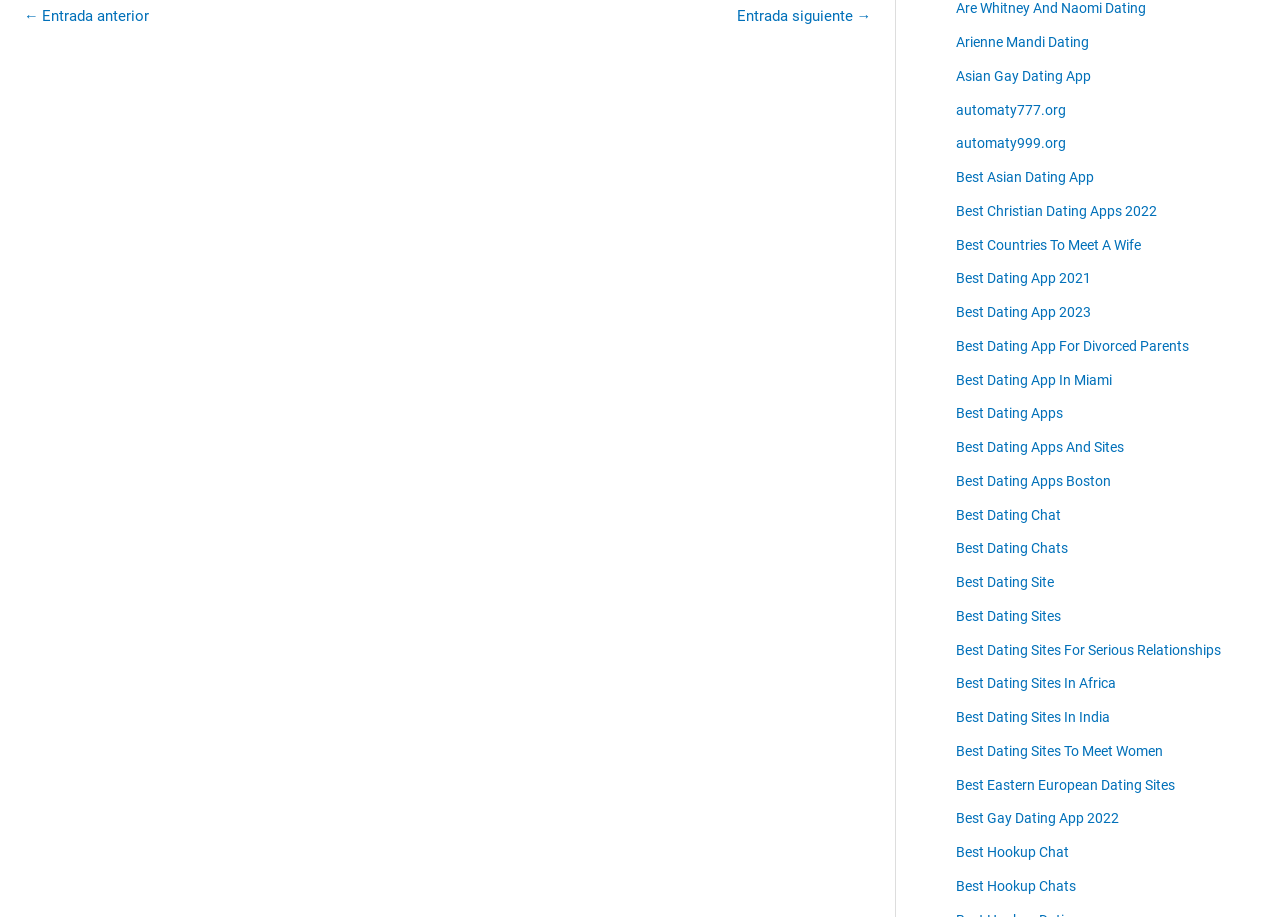Locate the bounding box coordinates of the area you need to click to fulfill this instruction: 'go to previous entry'. The coordinates must be in the form of four float numbers ranging from 0 to 1: [left, top, right, bottom].

[0.002, 0.001, 0.143, 0.042]